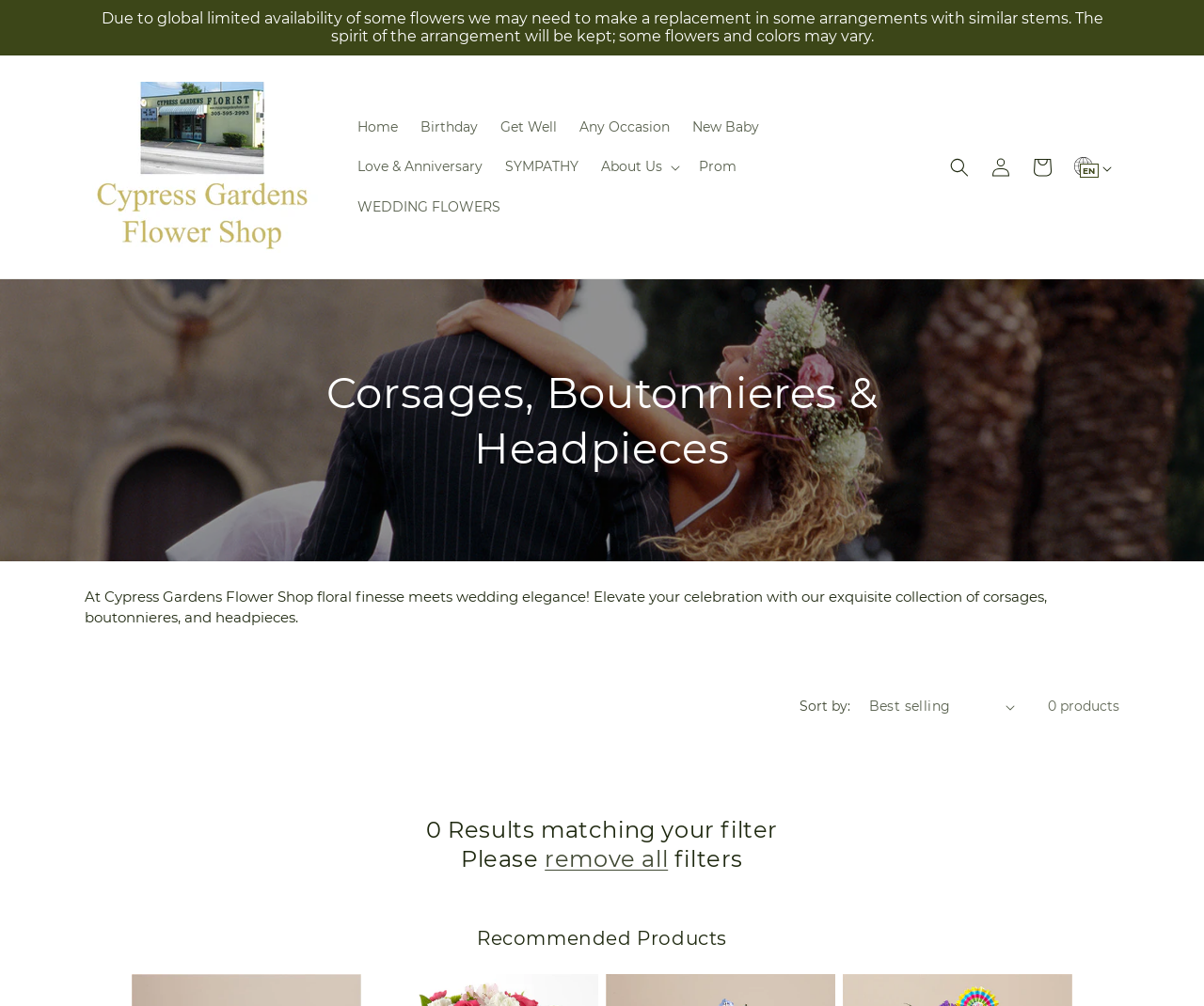Given the element description: "Home", predict the bounding box coordinates of this UI element. The coordinates must be four float numbers between 0 and 1, given as [left, top, right, bottom].

[0.287, 0.107, 0.339, 0.146]